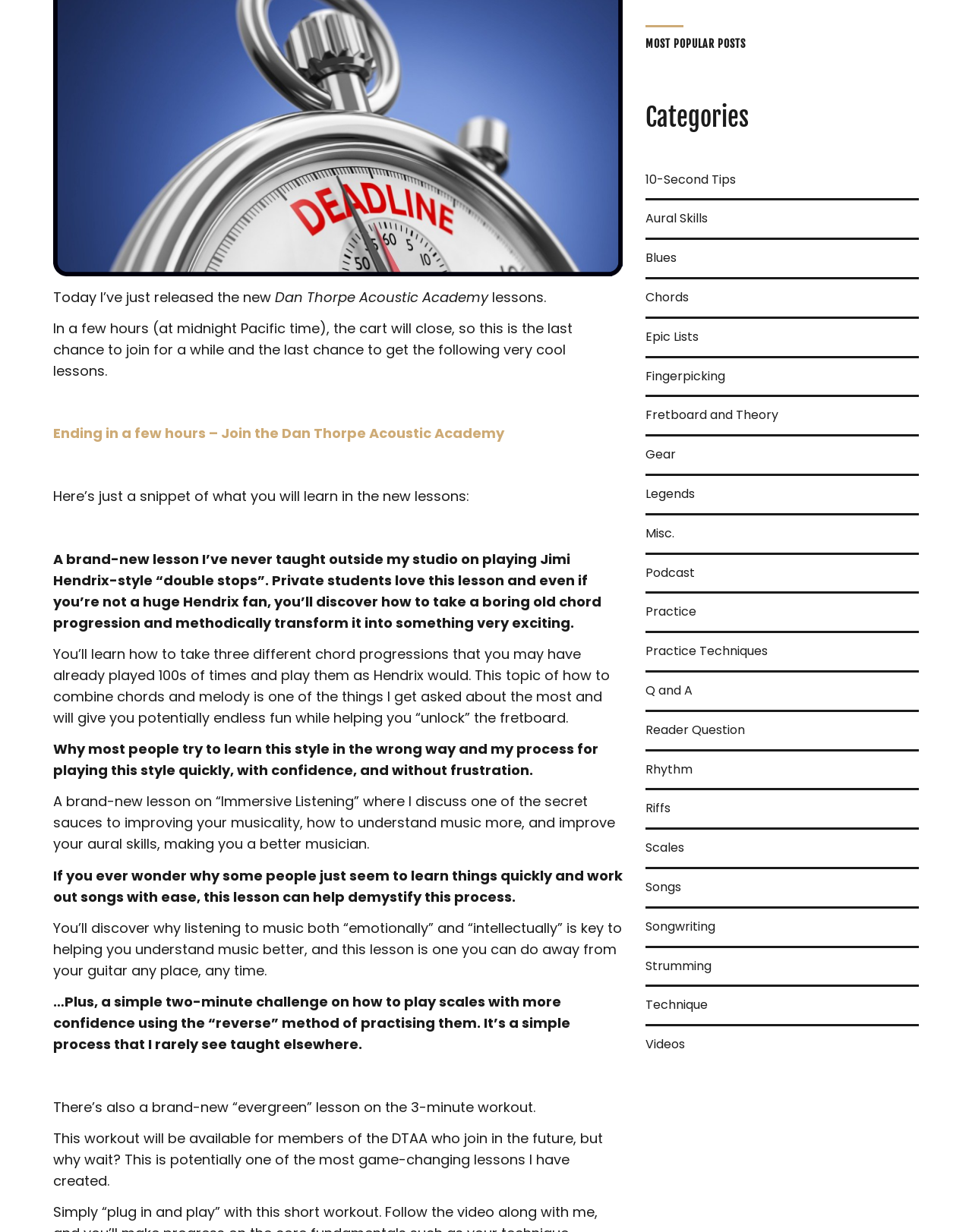Provide the bounding box for the UI element matching this description: "Fretboard and Theory".

[0.664, 0.322, 0.801, 0.353]